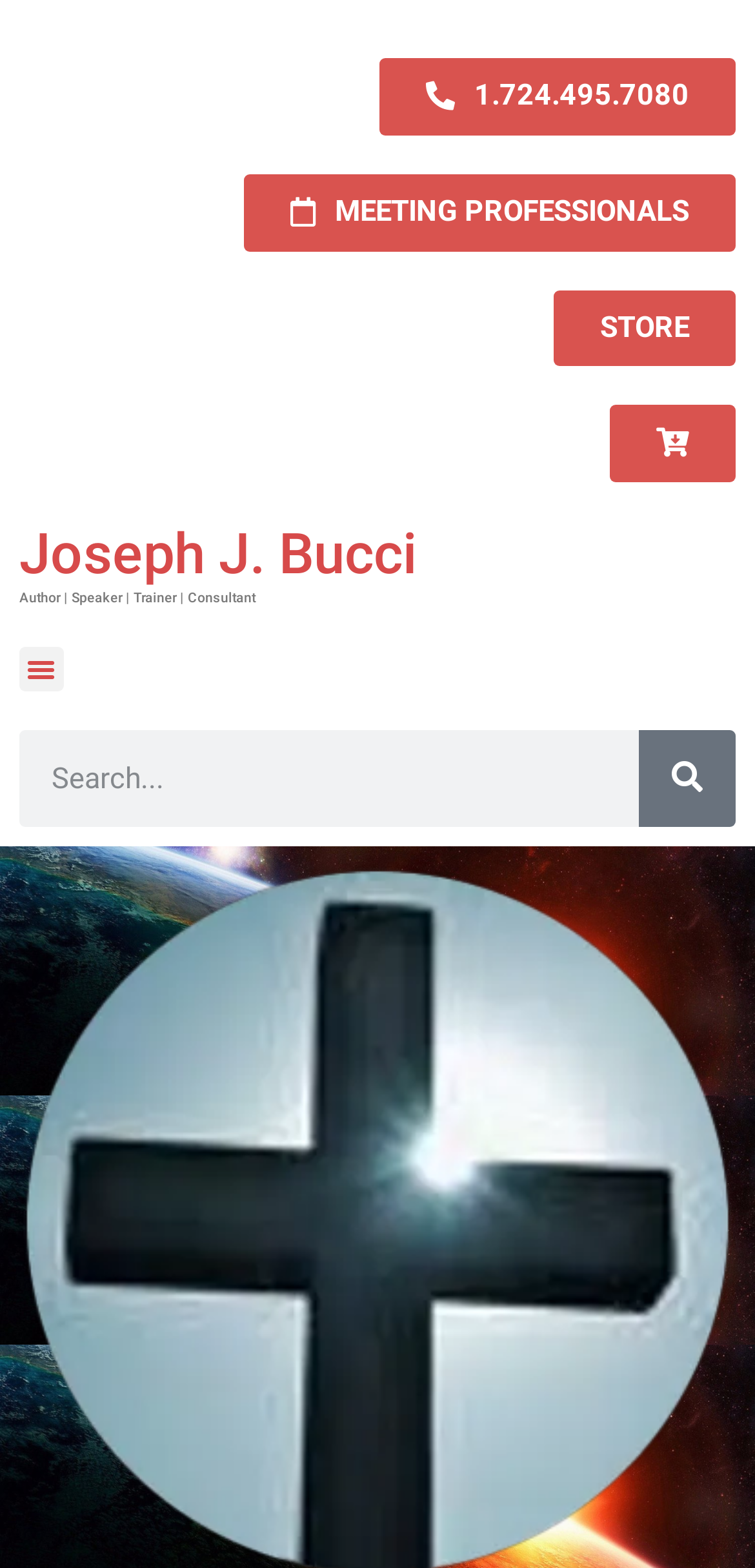Using the element description: "Joseph J. Bucci", determine the bounding box coordinates. The coordinates should be in the format [left, top, right, bottom], with values between 0 and 1.

[0.026, 0.332, 0.974, 0.375]